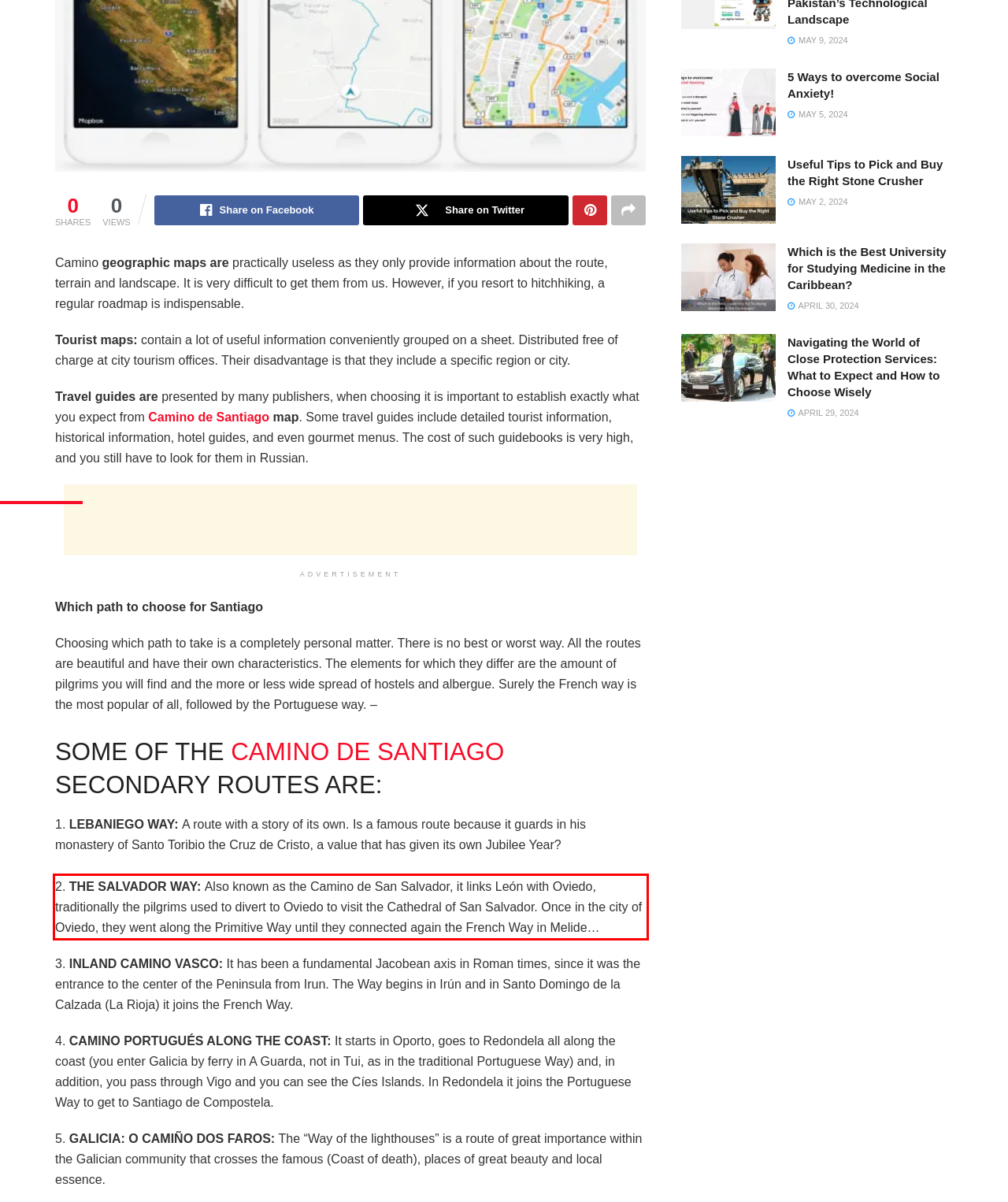Please recognize and transcribe the text located inside the red bounding box in the webpage image.

2. THE SALVADOR WAY: Also known as the Camino de San Salvador, it links León with Oviedo, traditionally the pilgrims used to divert to Oviedo to visit the Cathedral of San Salvador. Once in the city of Oviedo, they went along the Primitive Way until they connected again the French Way in Melide…